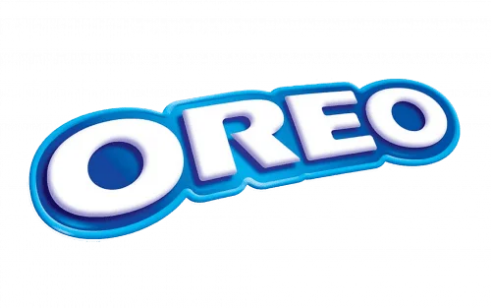Is the logo optimized for various devices?
Craft a detailed and extensive response to the question.

According to the caption, the logo design is optimized for various usages, ensuring it appears effectively across different devices and platforms, which implies that it is indeed optimized for various devices.